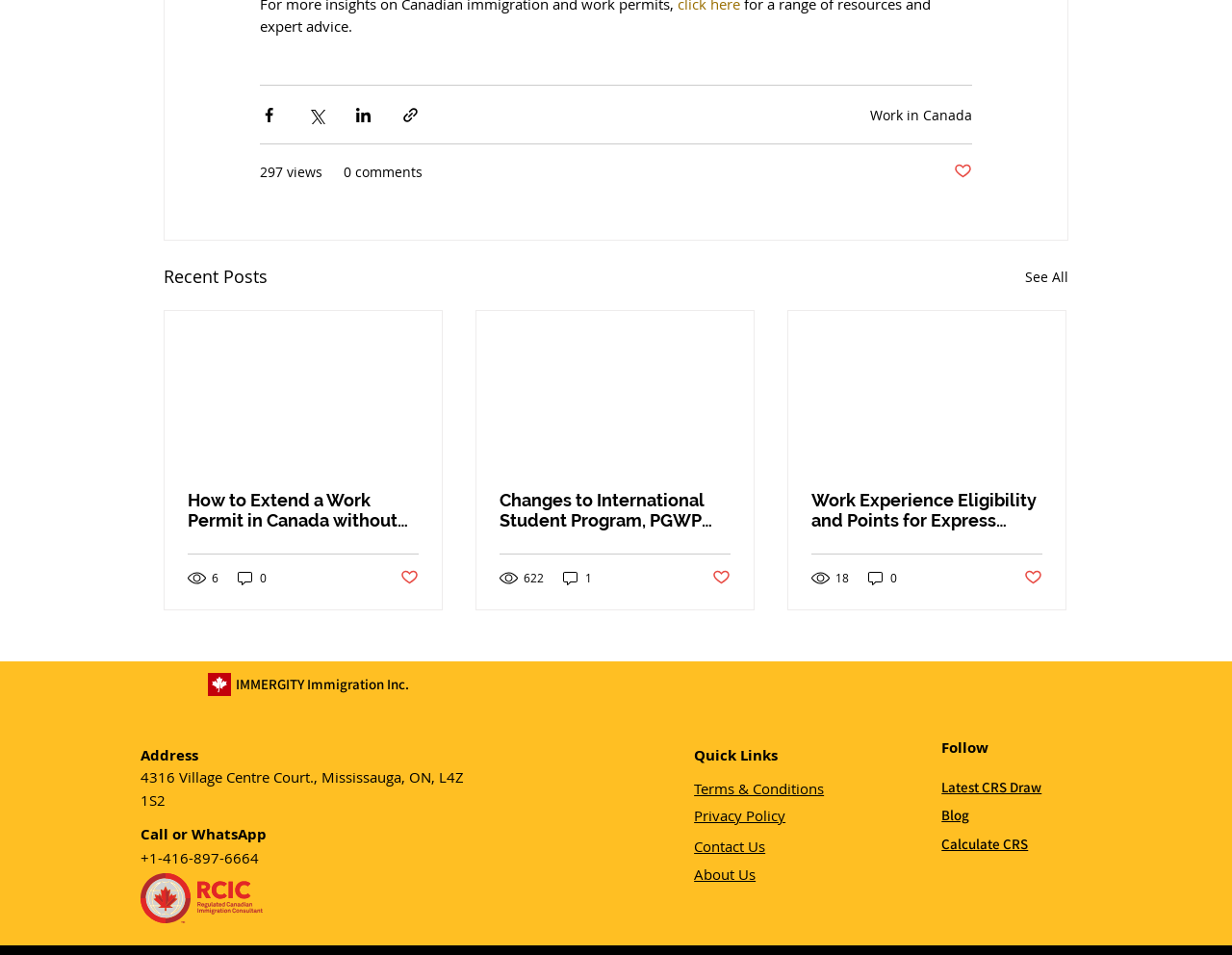Please answer the following query using a single word or phrase: 
What is the purpose of the buttons at the top?

Share posts